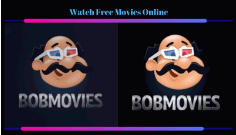Use a single word or phrase to answer this question: 
What is written above the logo?

Watch Free Movies Online